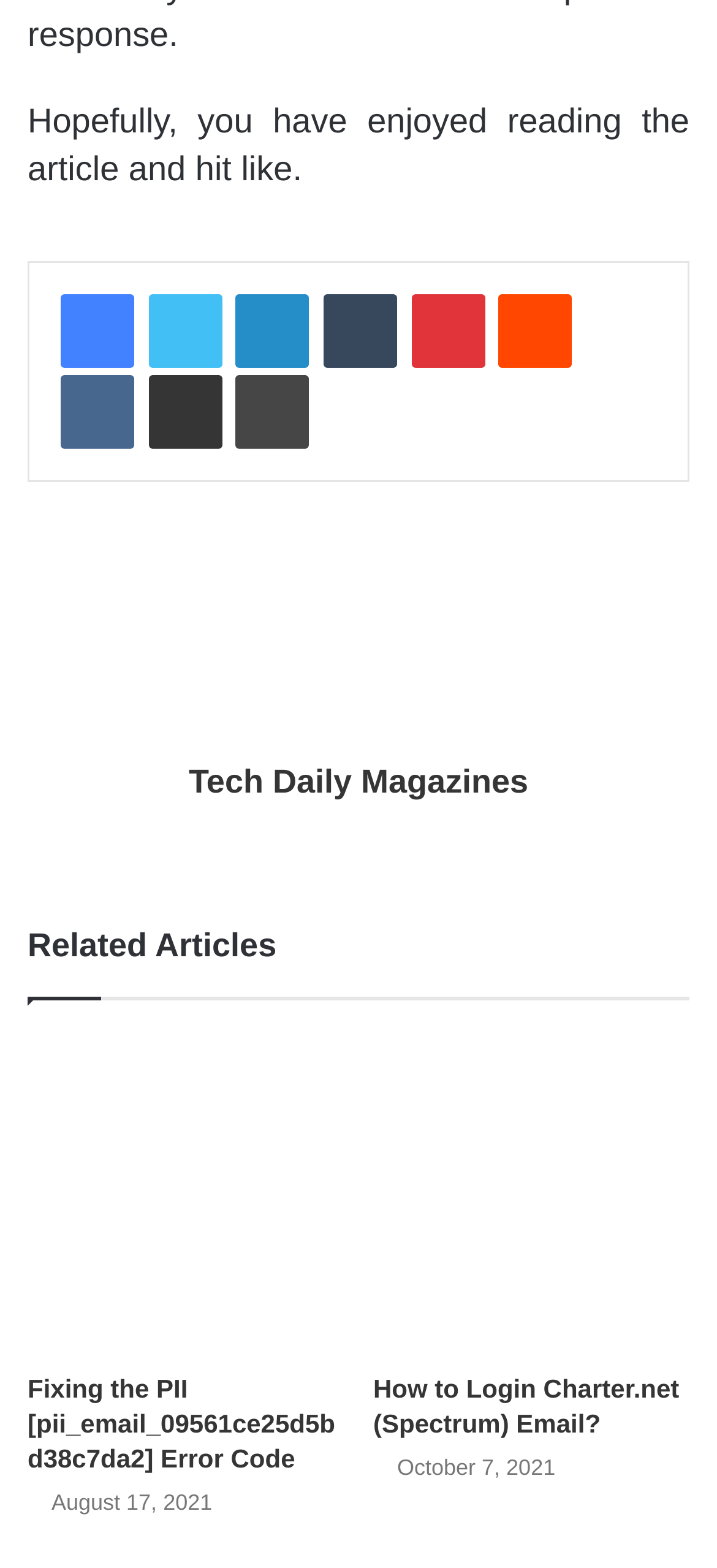Please locate the bounding box coordinates for the element that should be clicked to achieve the following instruction: "Share on Facebook". Ensure the coordinates are given as four float numbers between 0 and 1, i.e., [left, top, right, bottom].

[0.085, 0.187, 0.187, 0.234]